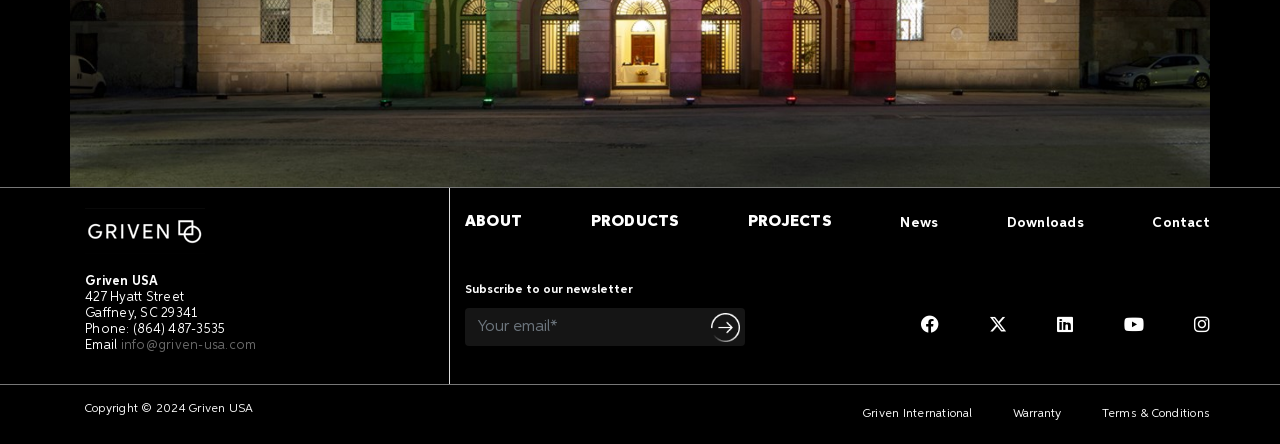Please locate the clickable area by providing the bounding box coordinates to follow this instruction: "Check the phone number".

[0.066, 0.727, 0.176, 0.756]